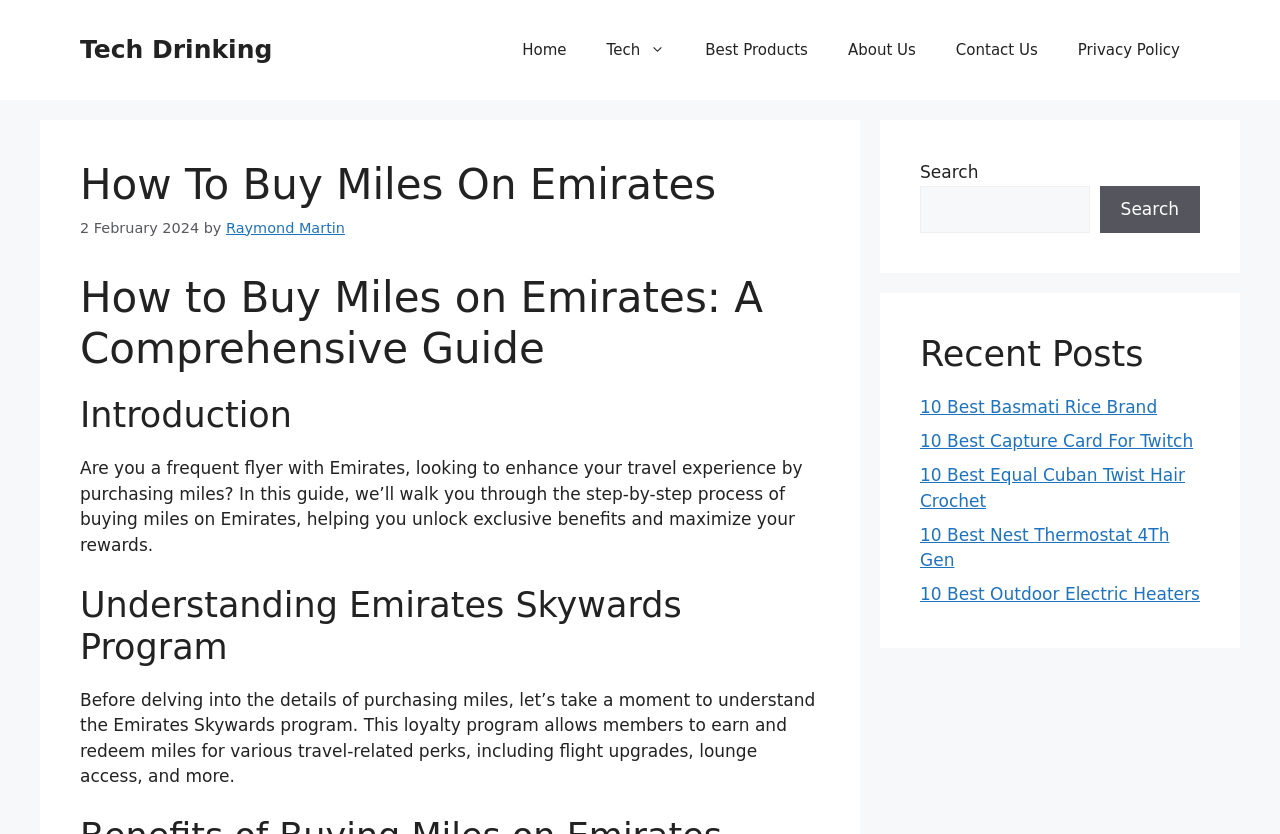Please find and give the text of the main heading on the webpage.

How To Buy Miles On Emirates